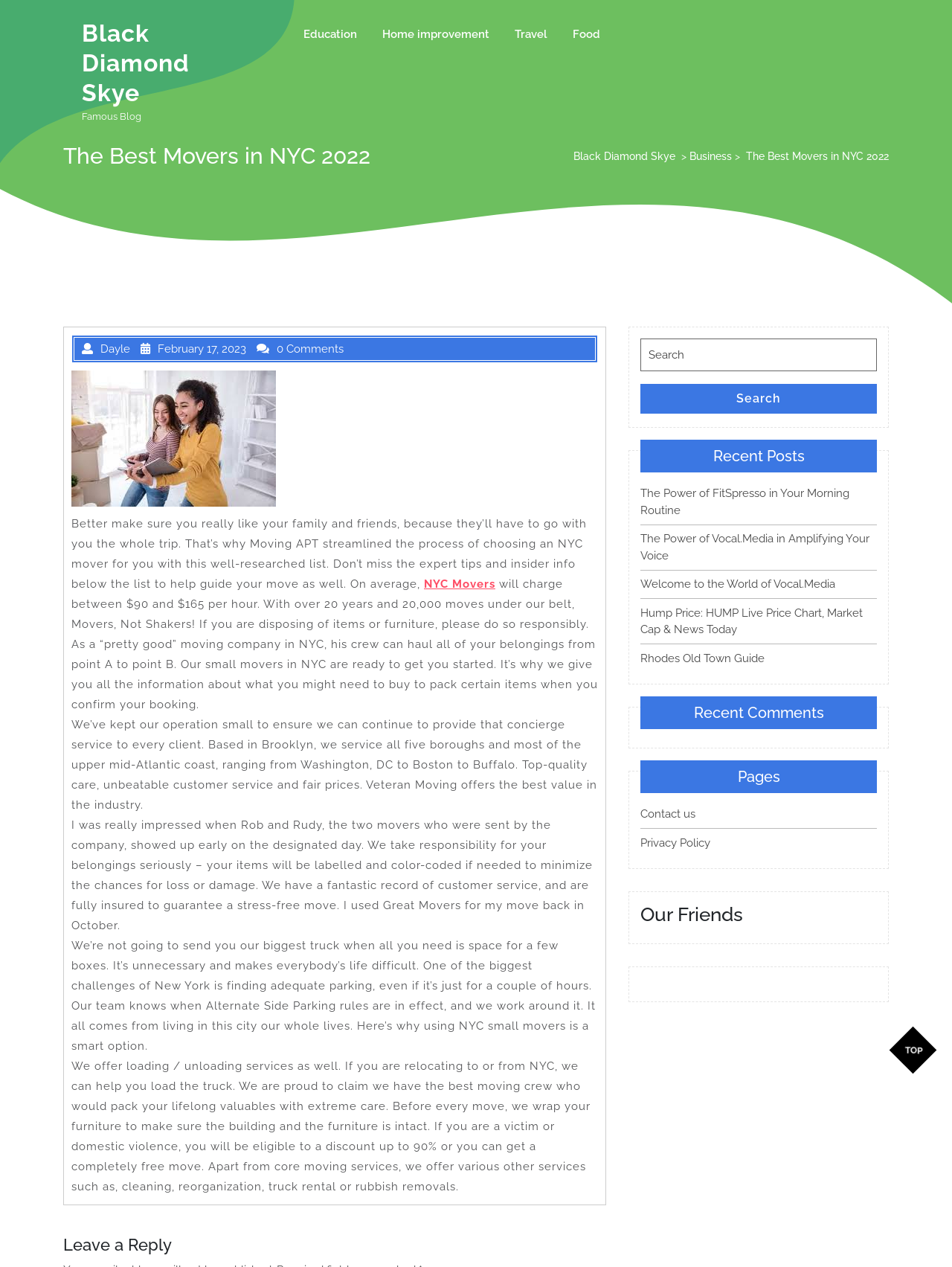Use a single word or phrase to answer the question: How many recent posts are listed on the webpage?

4